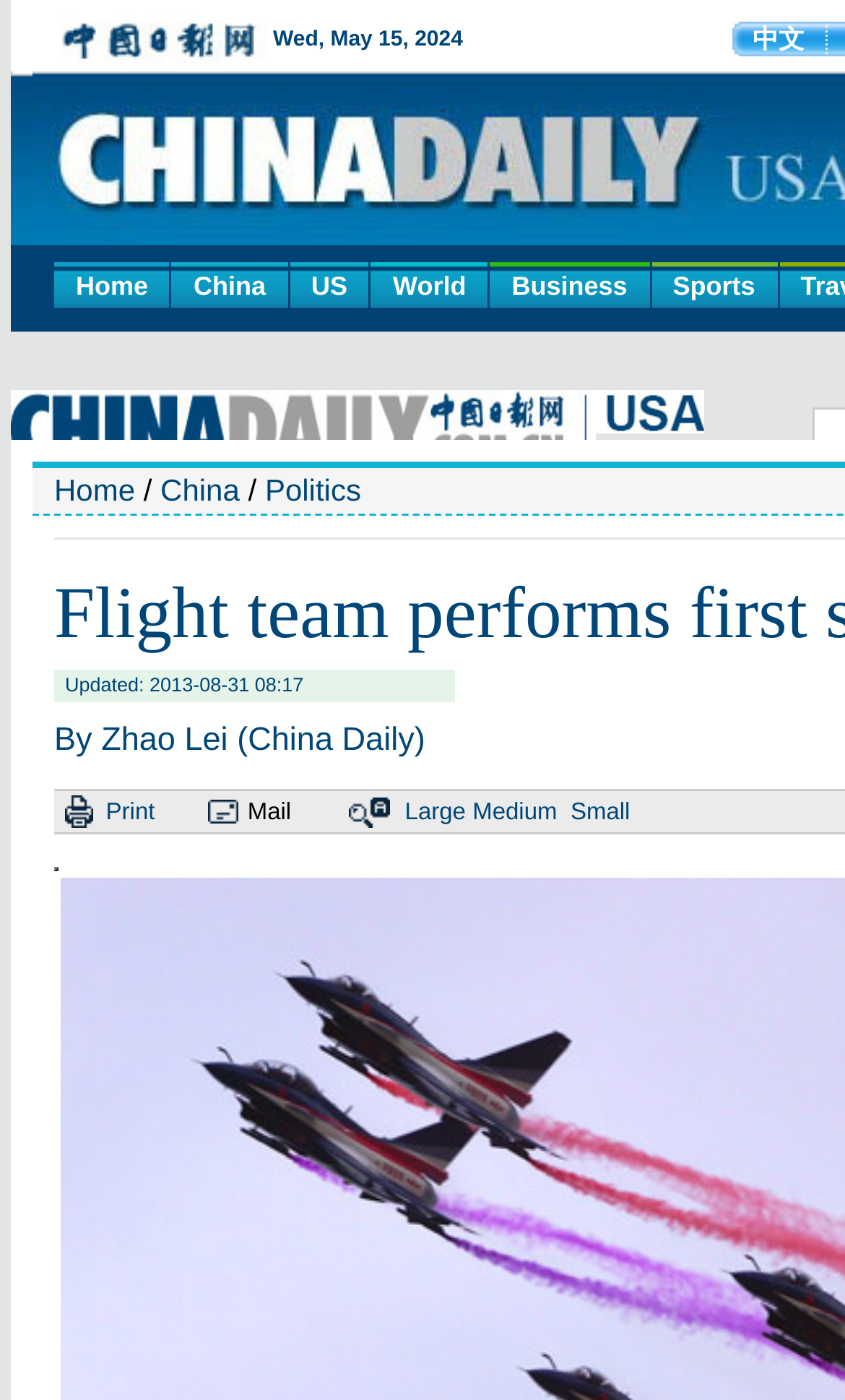Identify the bounding box coordinates of the region that should be clicked to execute the following instruction: "go to home page".

[0.064, 0.187, 0.201, 0.22]